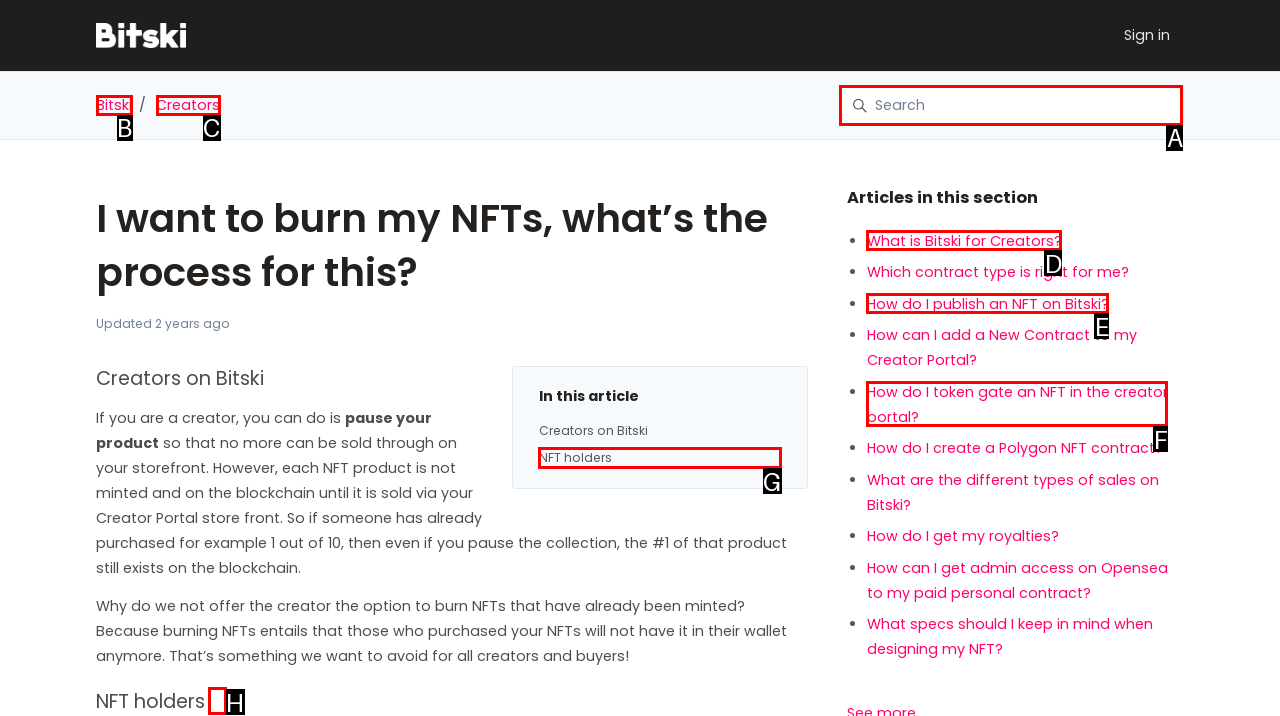Tell me the letter of the UI element to click in order to accomplish the following task: Search
Answer with the letter of the chosen option from the given choices directly.

A